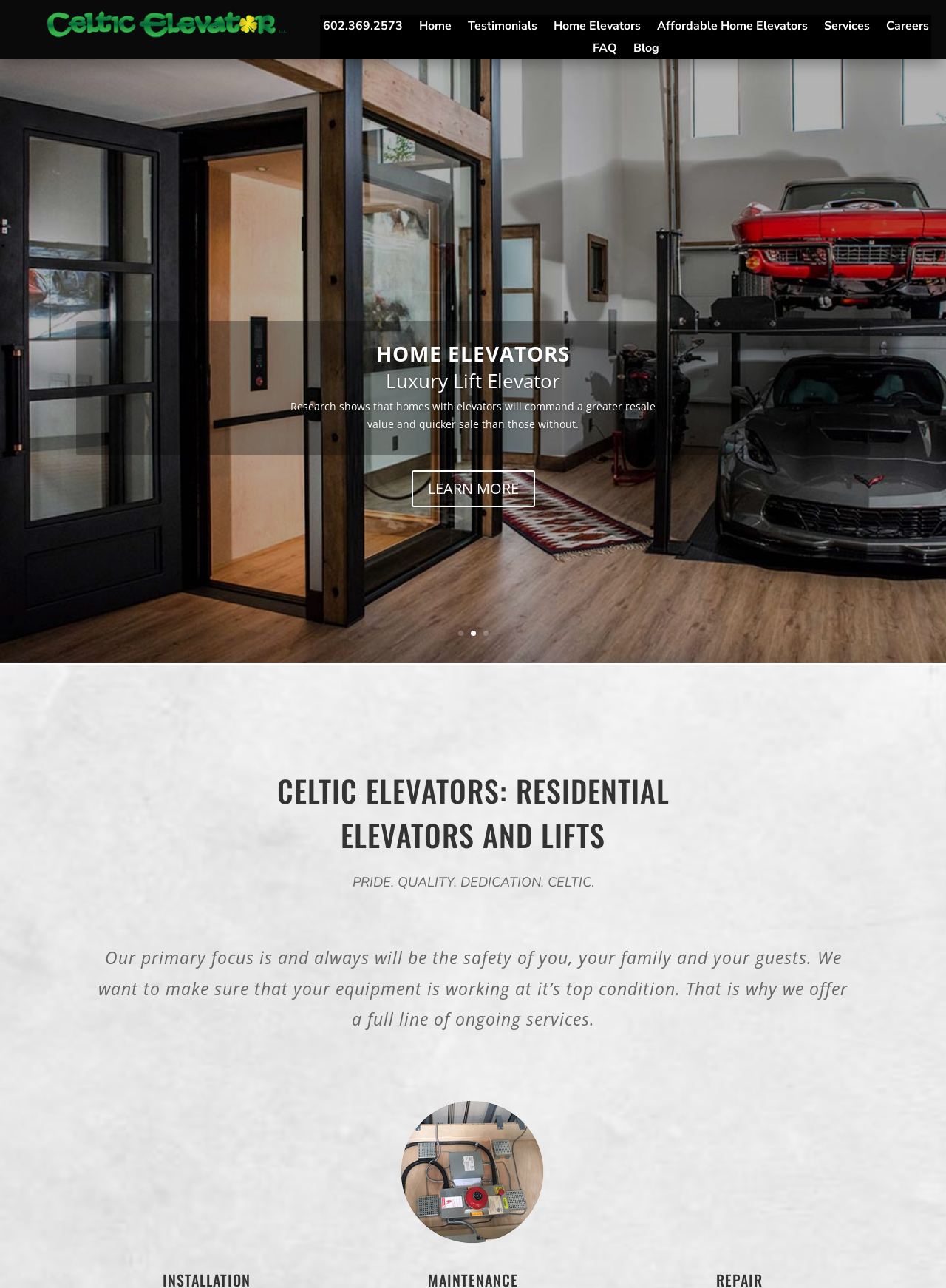Find the bounding box coordinates for the HTML element specified by: "Home Elevators".

[0.585, 0.016, 0.677, 0.029]